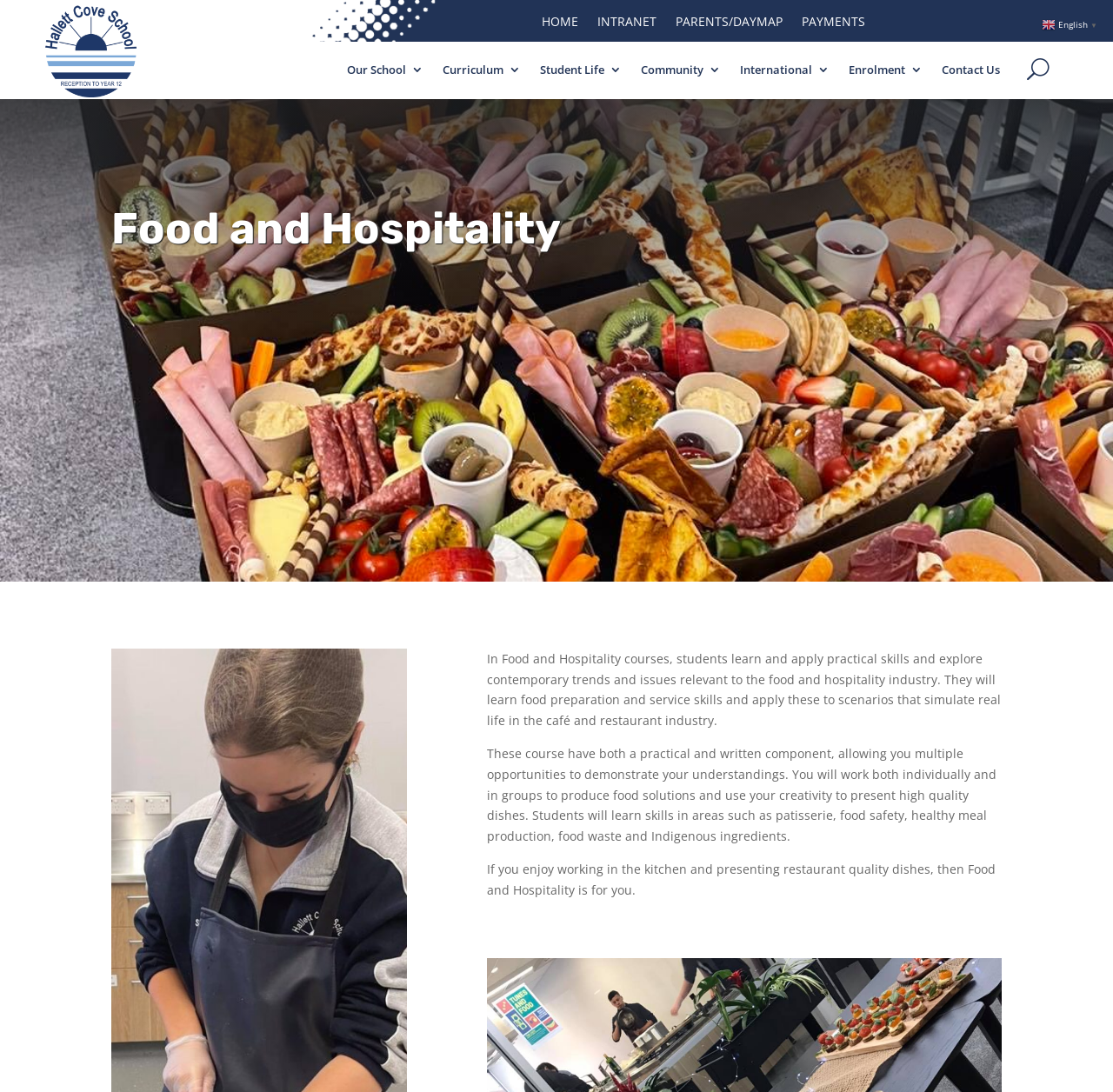Given the element description HOME, identify the bounding box coordinates for the UI element on the webpage screenshot. The format should be (top-left x, top-left y, bottom-right x, bottom-right y), with values between 0 and 1.

[0.487, 0.014, 0.519, 0.032]